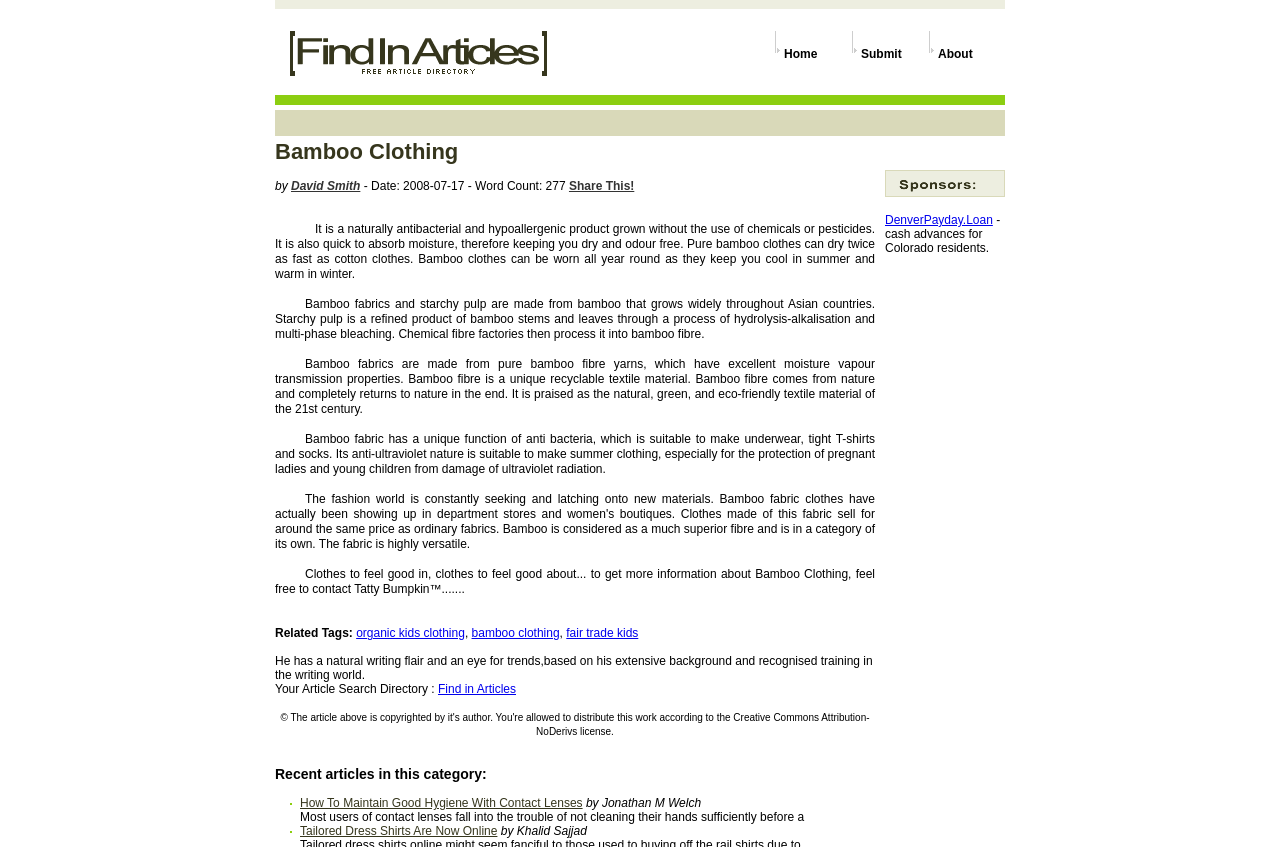Find the bounding box coordinates for the area that should be clicked to accomplish the instruction: "Contact Tatty Bumpkin for more information about bamboo clothing".

[0.215, 0.669, 0.684, 0.704]